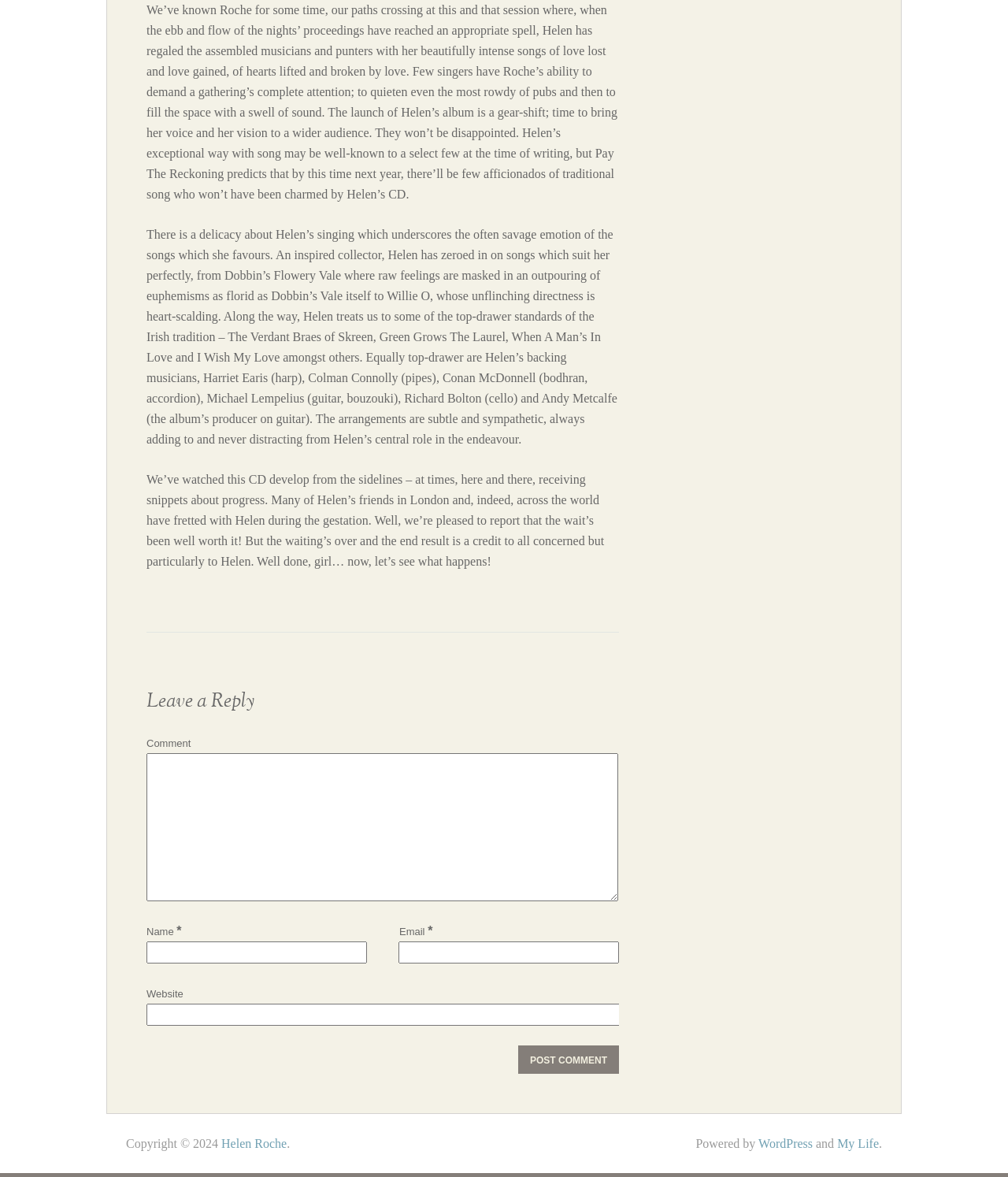Please identify the bounding box coordinates of the clickable area that will allow you to execute the instruction: "Go to WordPress".

[0.752, 0.966, 0.806, 0.977]